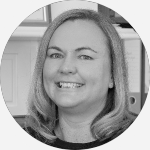Illustrate the image with a detailed caption.

This image features Karyn Proctor, a Senior Psychologist at the clinic. In the image, she is smiling warmly, embodying an approachable and professional demeanor. Karyn is dedicated to providing psychological services and has extensive qualifications, reflected in her practice. Her consultation fee is $224, with a Medicare rebate of $93.95 available for eligible patients. Karyn is committed to helping clients of all ages, ensuring they receive compassionate and effective care tailored to their needs.